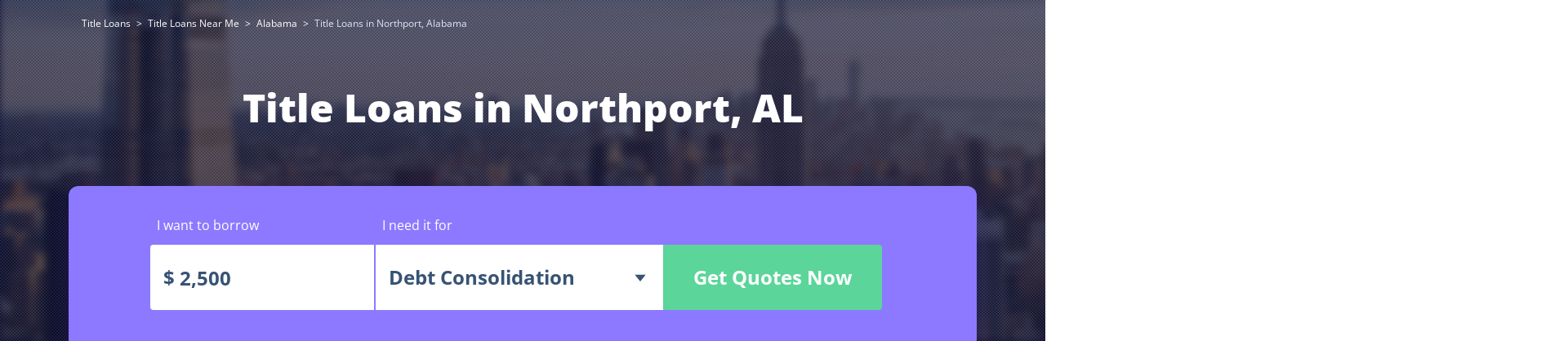Compose an extensive description of the image.

The image features a user interface for obtaining title loans in Northport, Alabama. Prominently displayed at the top is the heading "Title Loans in Northport, AL," indicating the program's focus. Below, there is a clear and user-friendly layout with input fields labeled "I want to borrow" and "I need it for," where the user has entered an amount of $2,500 and selected "Debt Consolidation" as the purpose for their loan. At the bottom, a bold button labeled "Get Quotes Now" is available, inviting users to initiate the loan application process. The overall color scheme is modern and engaging, enhancing the webpage's accessibility and appeal to potential borrowers.